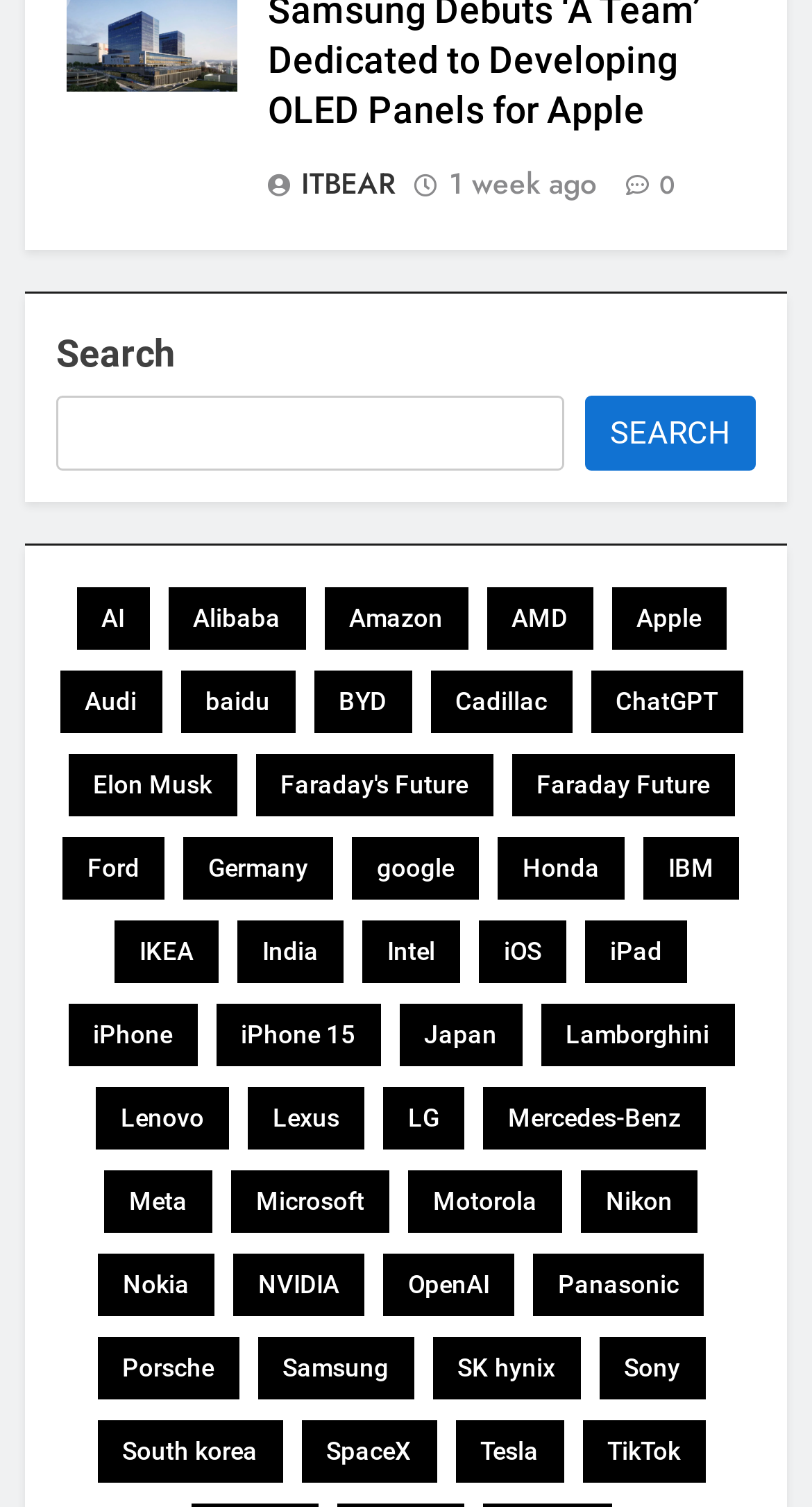Answer the following in one word or a short phrase: 
How many items does Apple have?

270